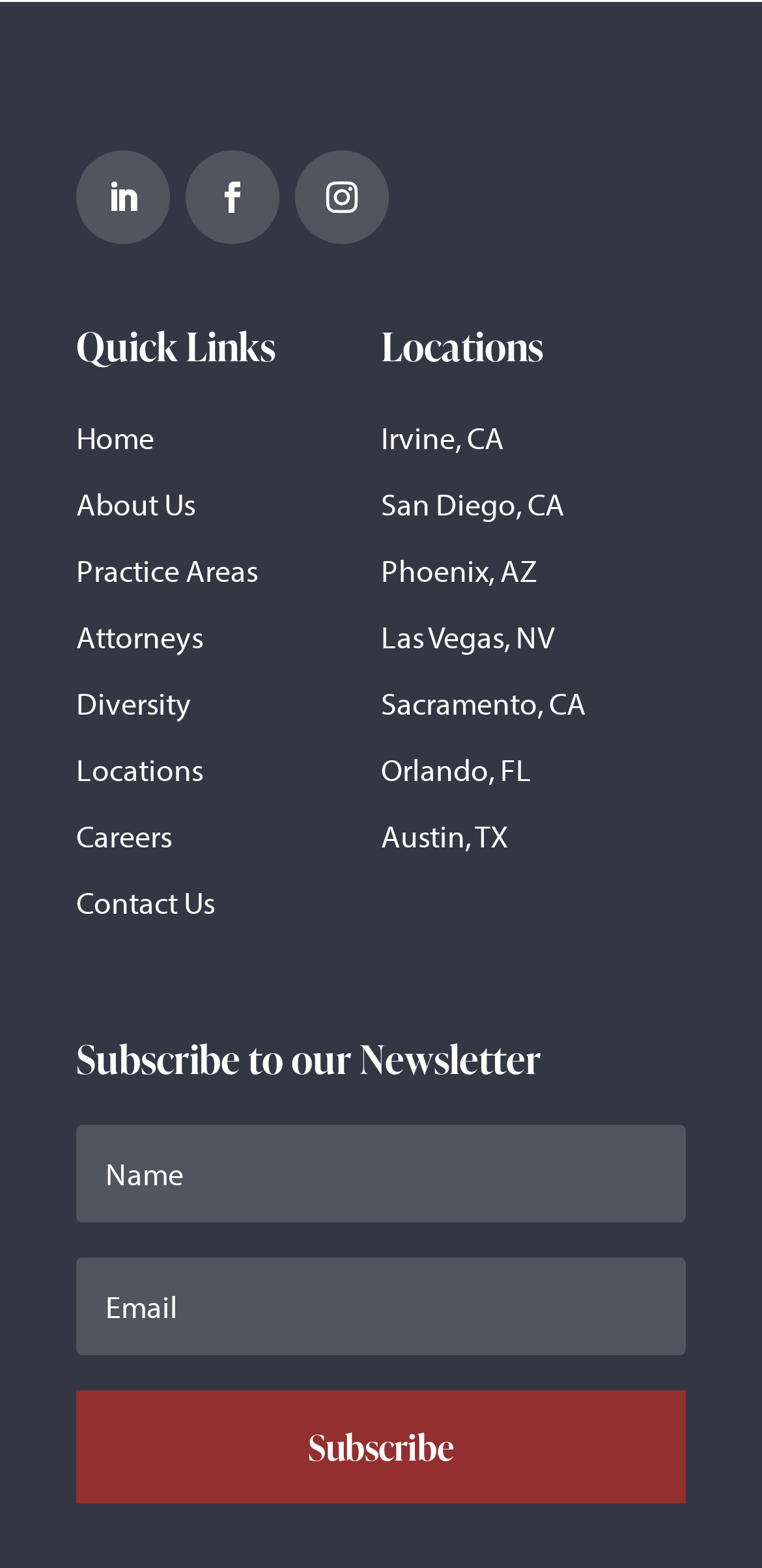What is the purpose of the two textboxes?
Please answer the question with a single word or phrase, referencing the image.

Subscribe to newsletter